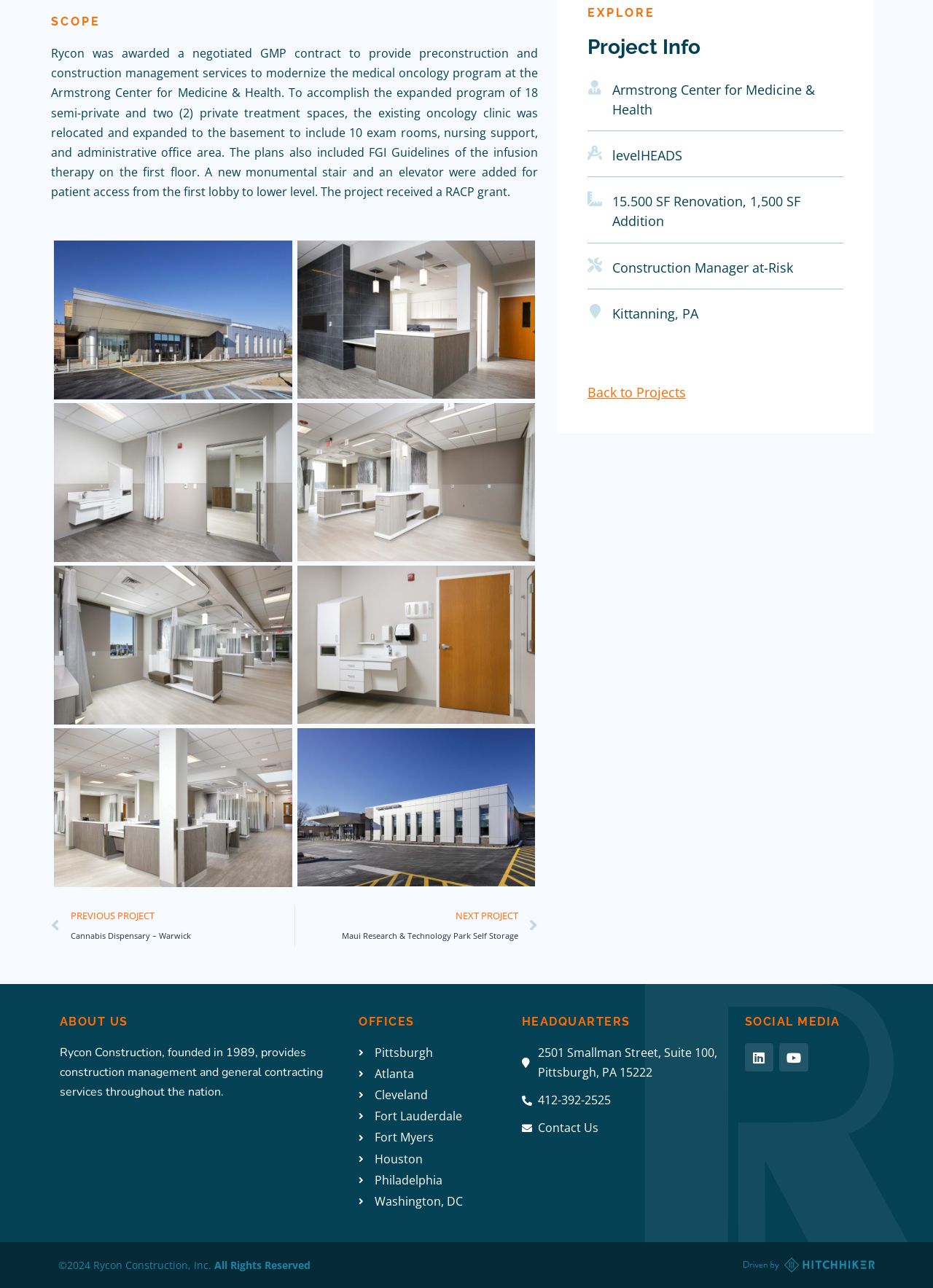Please find the bounding box for the UI component described as follows: "Contact Us".

None